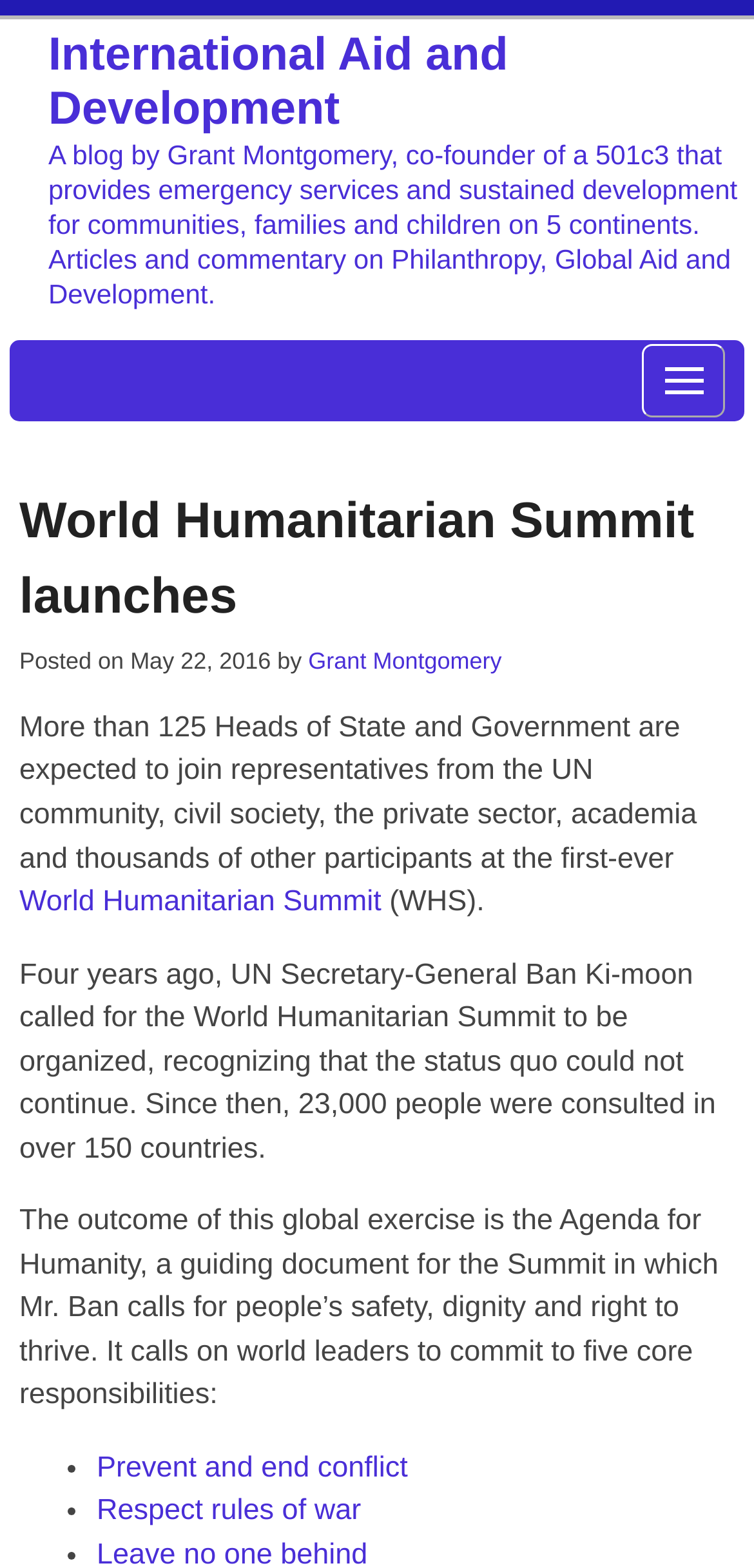Create an in-depth description of the webpage, covering main sections.

This webpage is a blog post titled "World Humanitarian Summit launches : International Aid and Development" by Grant Montgomery, co-founder of a 501c3 organization. At the top left of the page, there is a link to "International Aid and Development". Below it, a brief description of the blog is provided, mentioning that it covers philanthropy, global aid, and development.

On the top right, there is a "Menu" button with an accompanying image. Below the menu button, the main content of the blog post begins. The title "World Humanitarian Summit launches" is displayed prominently, followed by a link to the same title. The post is dated "May 22, 2016", and is written by Grant Montgomery.

The blog post discusses the World Humanitarian Summit, mentioning that over 125 heads of state and government are expected to attend. It also provides information about the summit's background, including the fact that 23,000 people were consulted in over 150 countries. The post then goes on to describe the Agenda for Humanity, a guiding document for the summit that calls for people's safety, dignity, and right to thrive.

The post lists five core responsibilities, each marked with a bullet point, including preventing and ending conflict, respecting rules of war, and others. These points are presented as links, allowing readers to access more information about each responsibility.